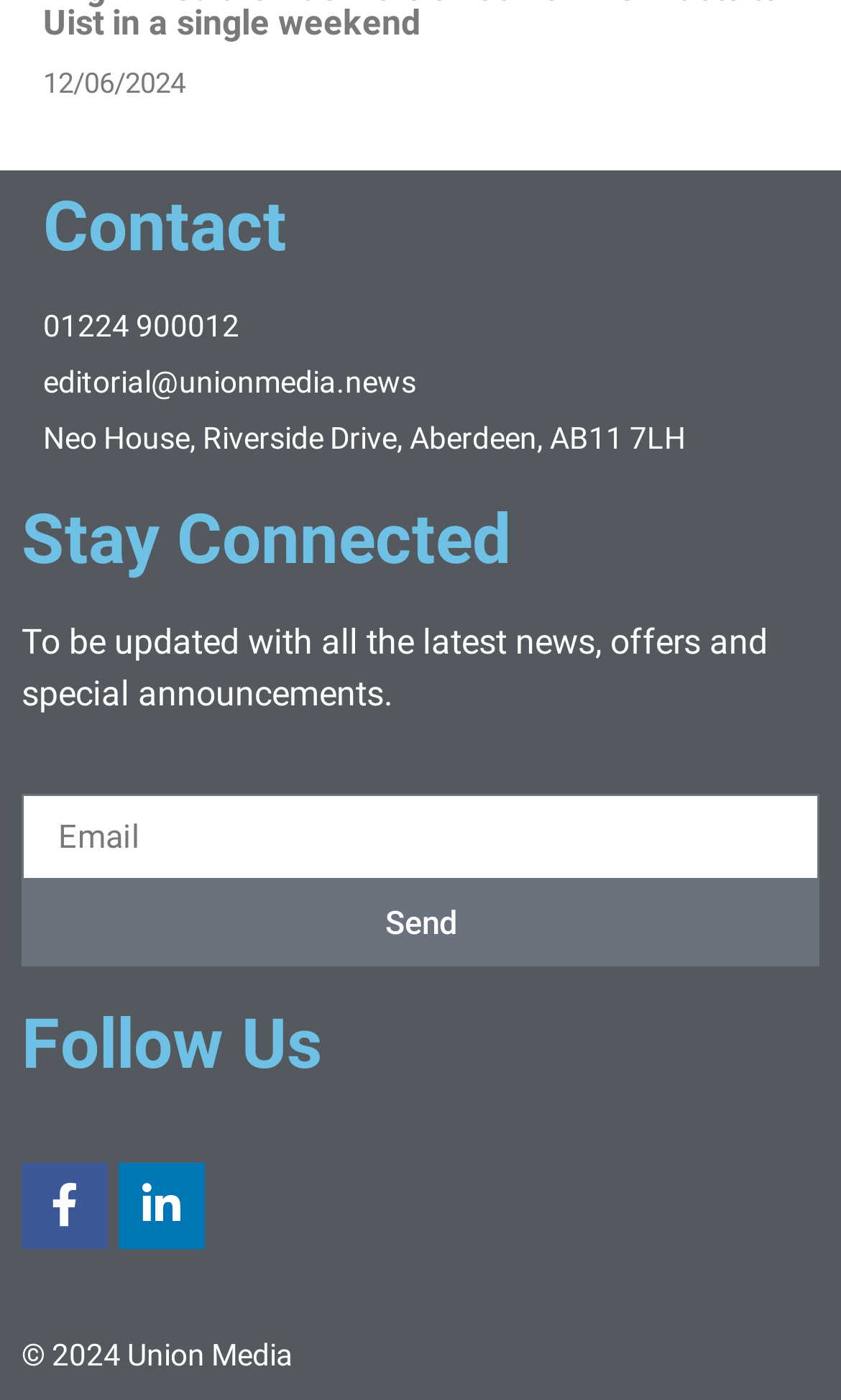What is the address of Neo House?
Refer to the image and answer the question using a single word or phrase.

Riverside Drive, Aberdeen, AB11 7LH